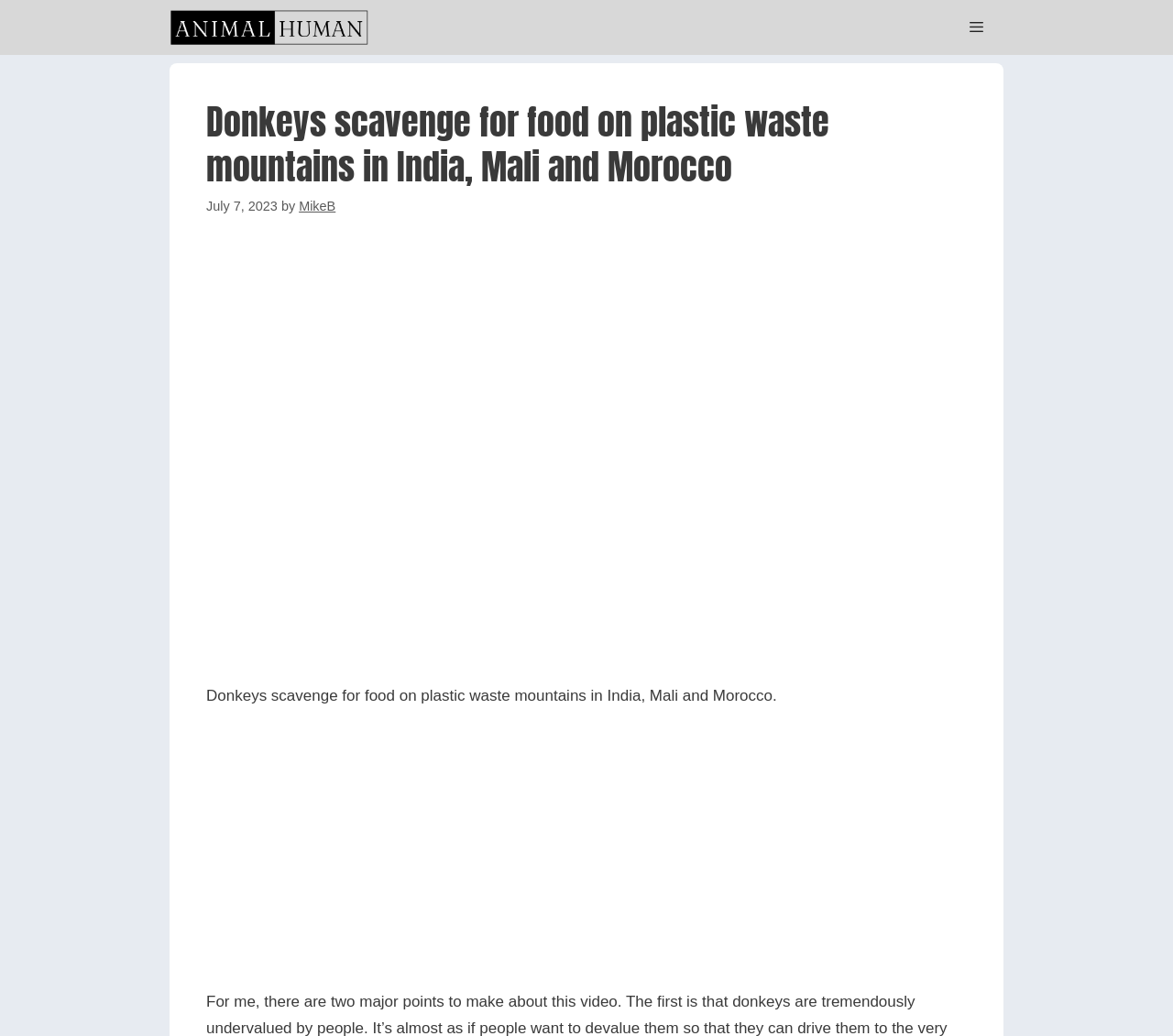What is the date of the article?
Provide a one-word or short-phrase answer based on the image.

July 7, 2023